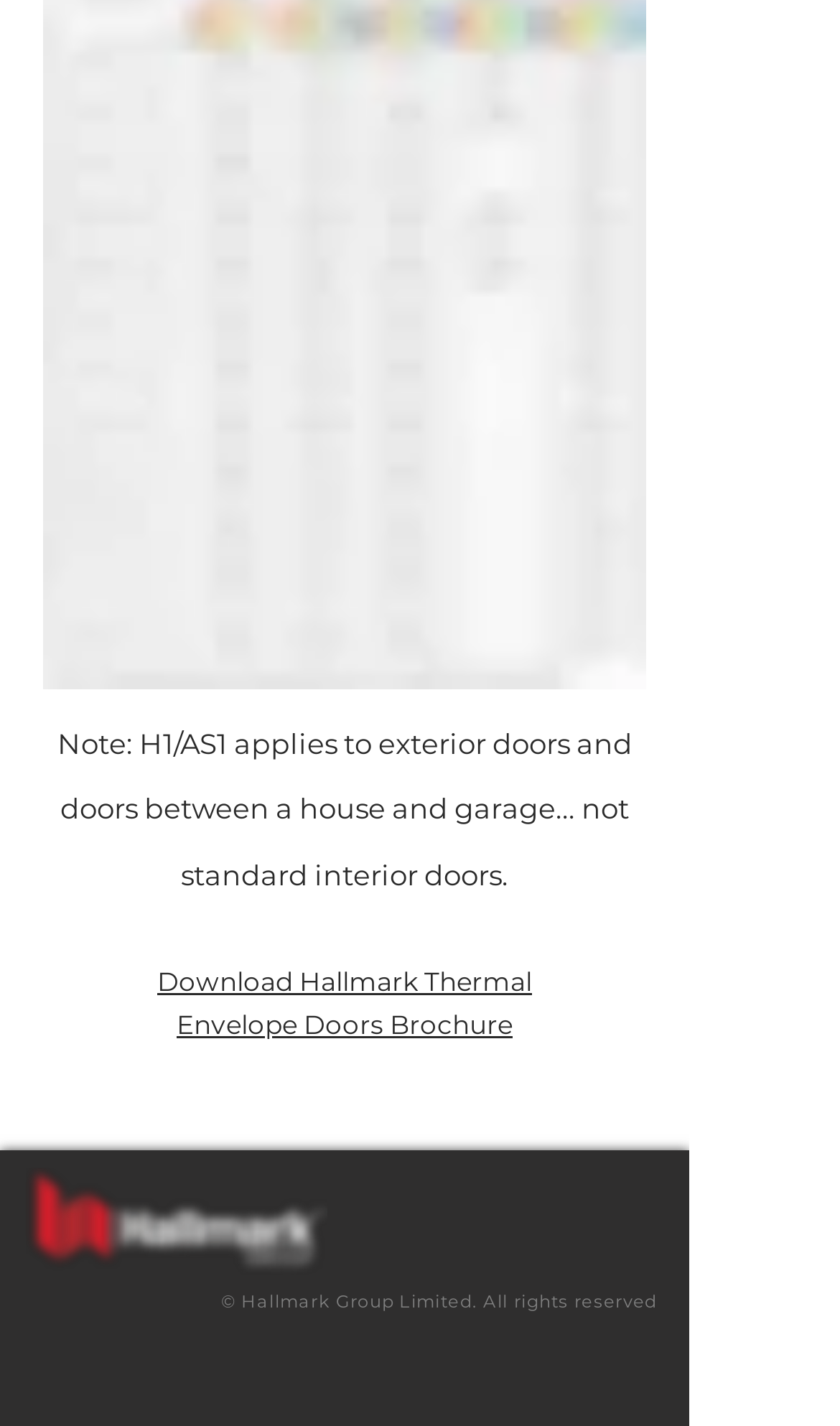With reference to the screenshot, provide a detailed response to the question below:
How many social media platforms are listed in the Social Bar?

The Social Bar at the bottom of the page lists four social media platforms: Instagram, Facebook, LinkedIn, and YouTube.